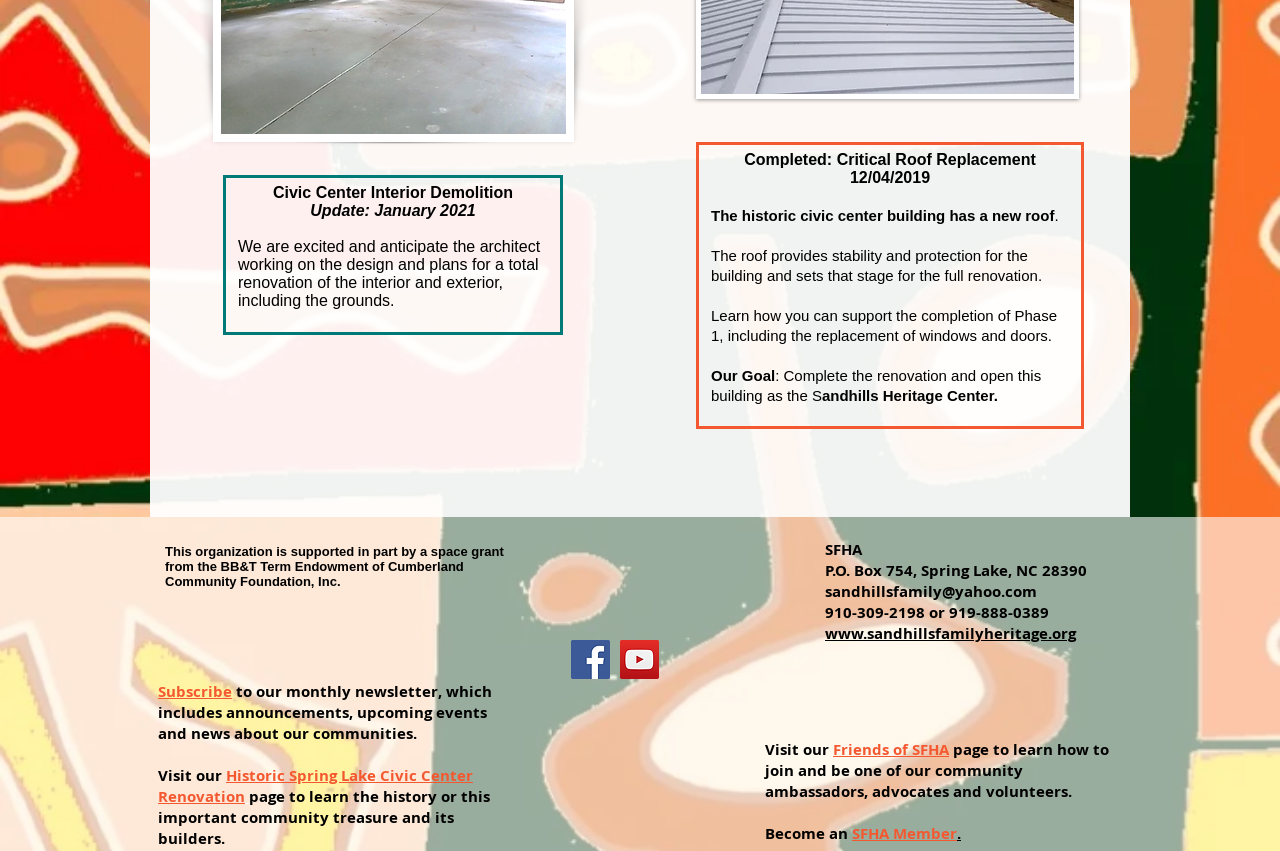Refer to the screenshot and give an in-depth answer to this question: What is the address of the organization?

The answer can be found in the text 'P.O. Box 754, Spring Lake, NC 28390' which provides the address of the organization.